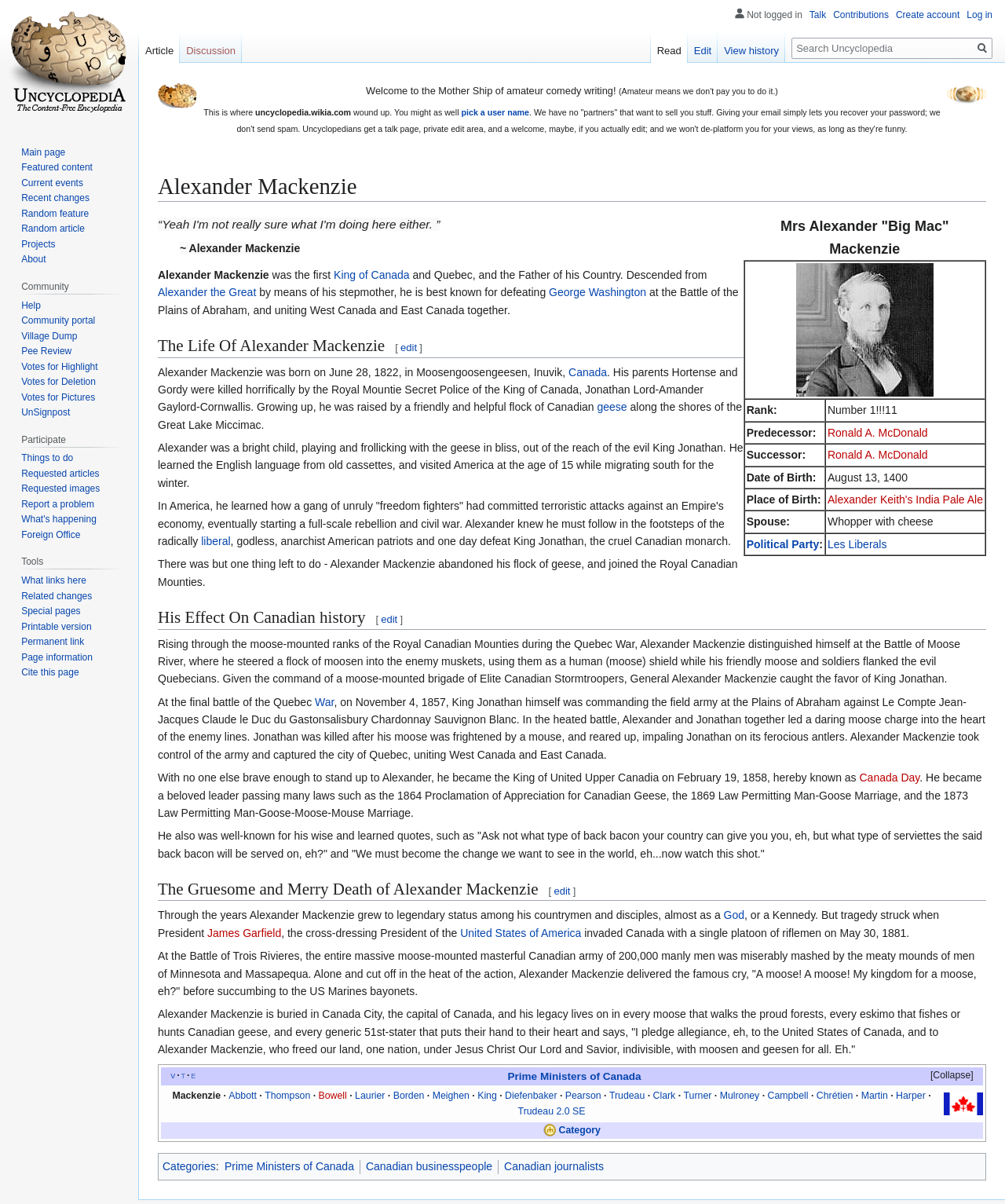What is the name of the war mentioned on this webpage?
Answer the question based on the image using a single word or a brief phrase.

Quebec War